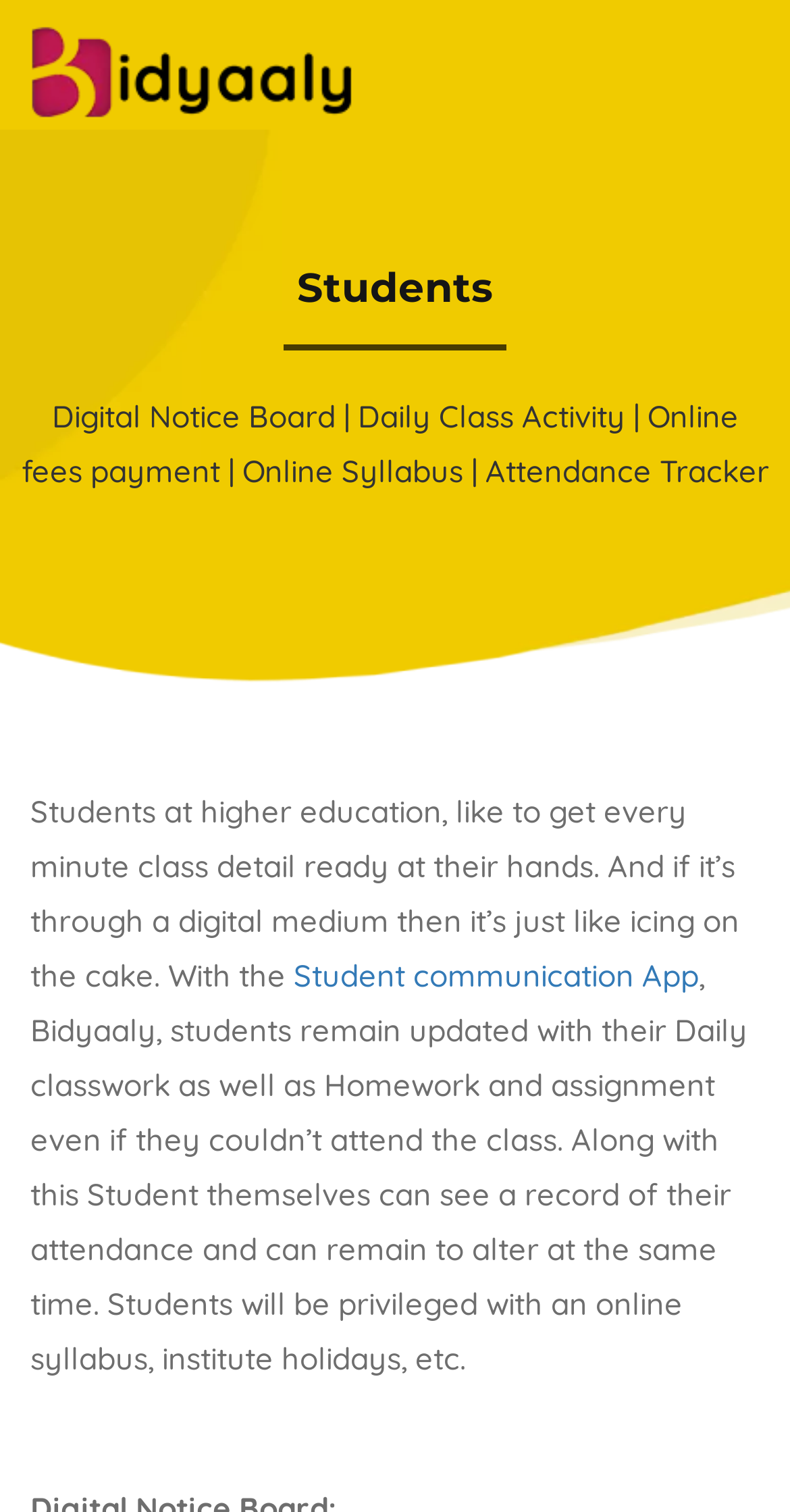Using the information shown in the image, answer the question with as much detail as possible: What can students access online through Bidyaaly?

The webpage mentions that Bidyaaly offers online access to various features, including the digital notice board, daily class activity, online fees payment, online syllabus, time table, and attendance tracker. This suggests that students can access these features online through the platform.